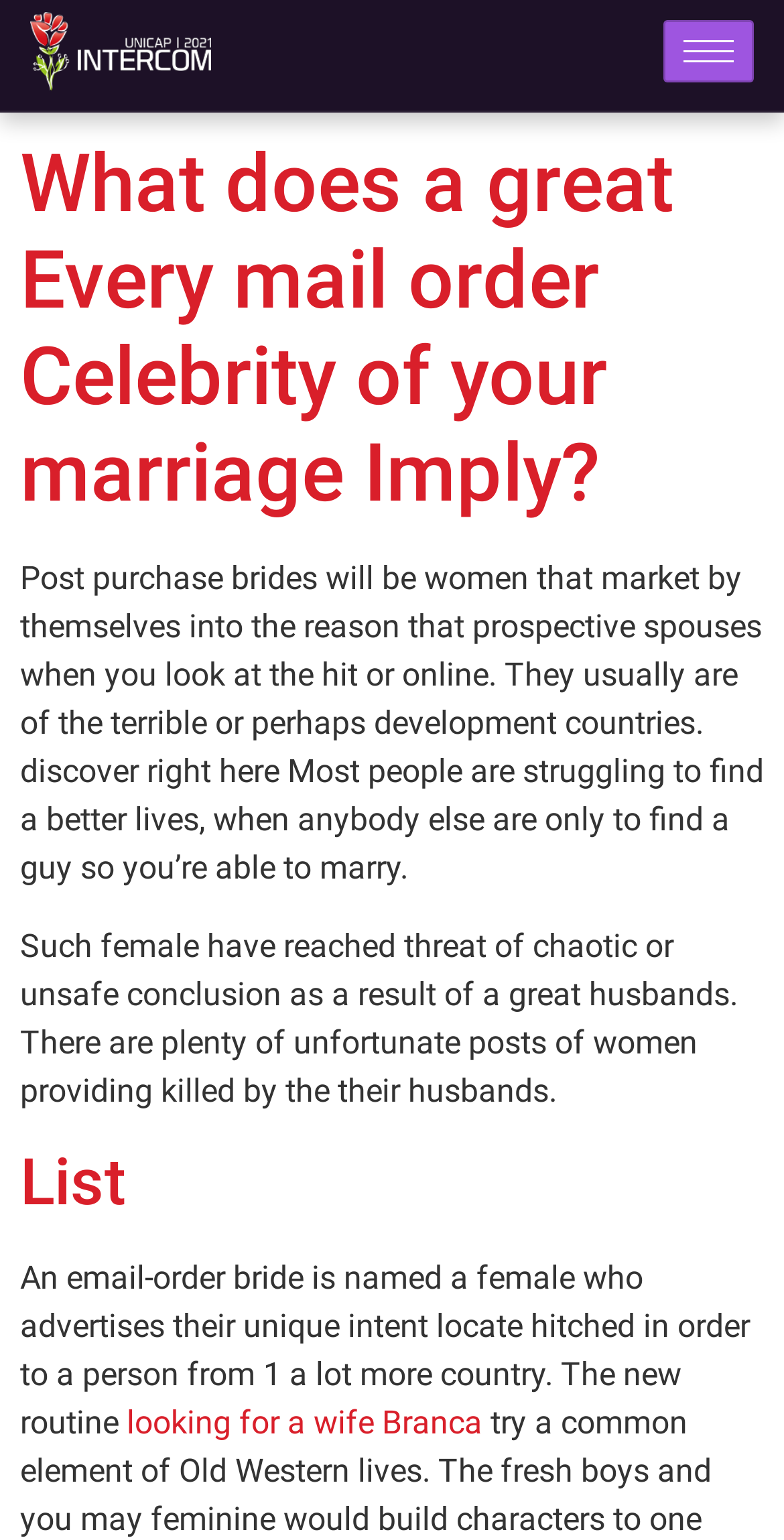What is the topic of the webpage content?
Could you please answer the question thoroughly and with as much detail as possible?

Based on the webpage content, the topic is about email-order brides, including their definition, risks, and characteristics. This information is obtained by analyzing the overall content of the webpage and identifying the main topic.